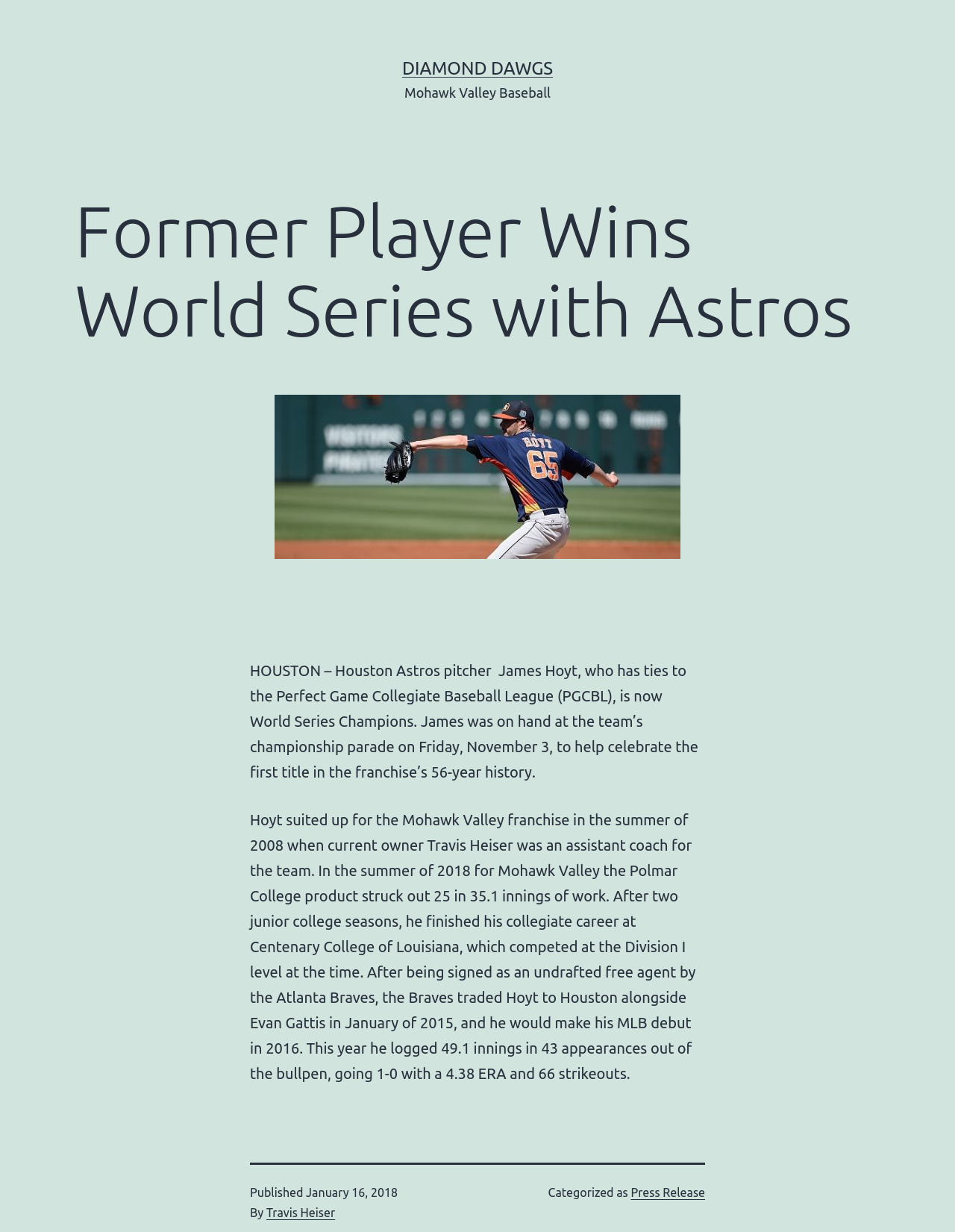Who is the owner of the Mohawk Valley franchise?
Carefully analyze the image and provide a detailed answer to the question.

The article text mentions that Travis Heiser is the current owner of the Mohawk Valley franchise, and he was also an assistant coach for the team in the summer of 2008 when James Hoyt played for them.